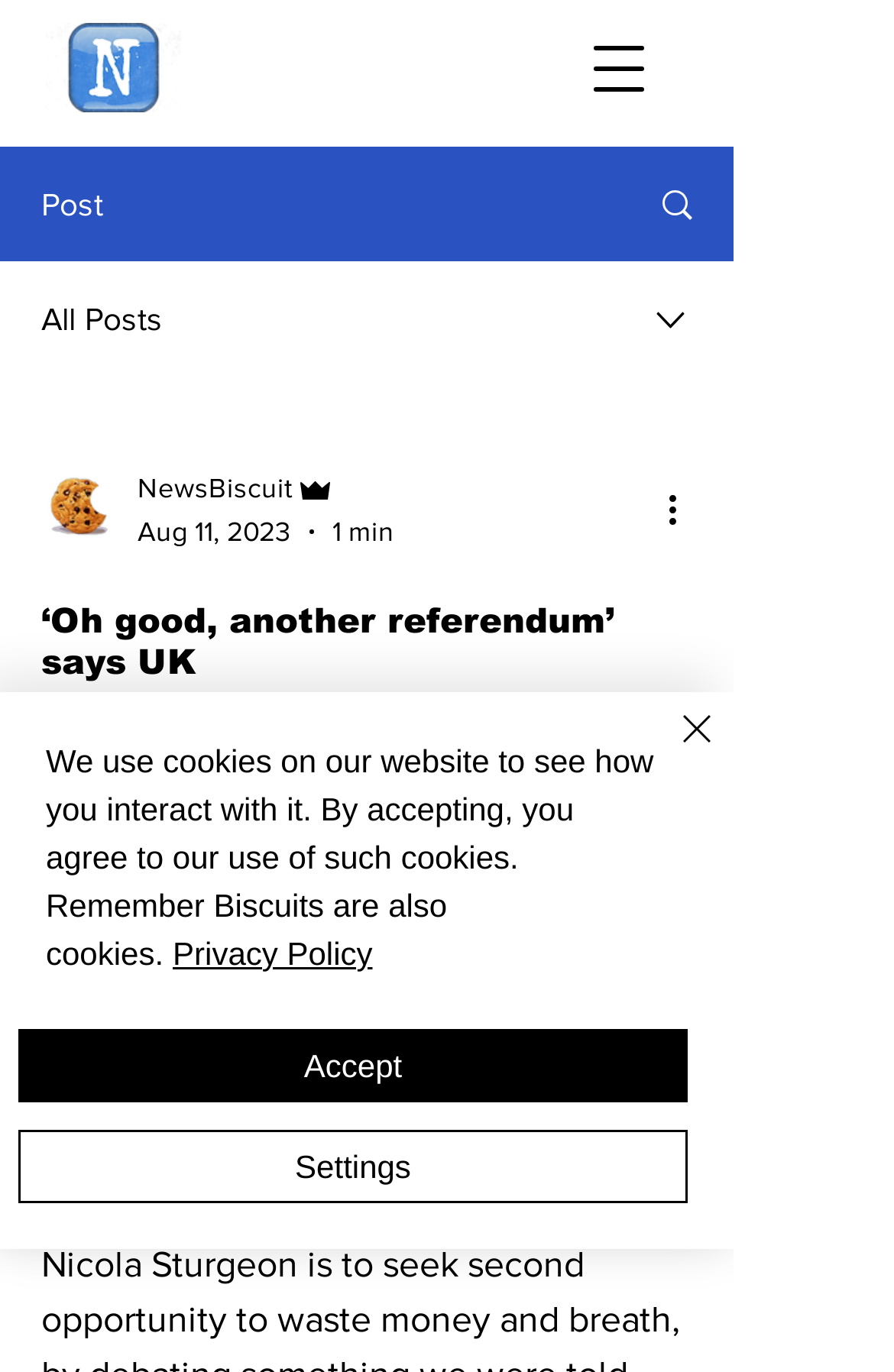What is the type of image in the 'Writer's picture' section?
Please answer the question as detailed as possible.

I determined the answer by analyzing the context of the image, which is located near the author's name and publication date, indicating that it is a profile picture of the writer.